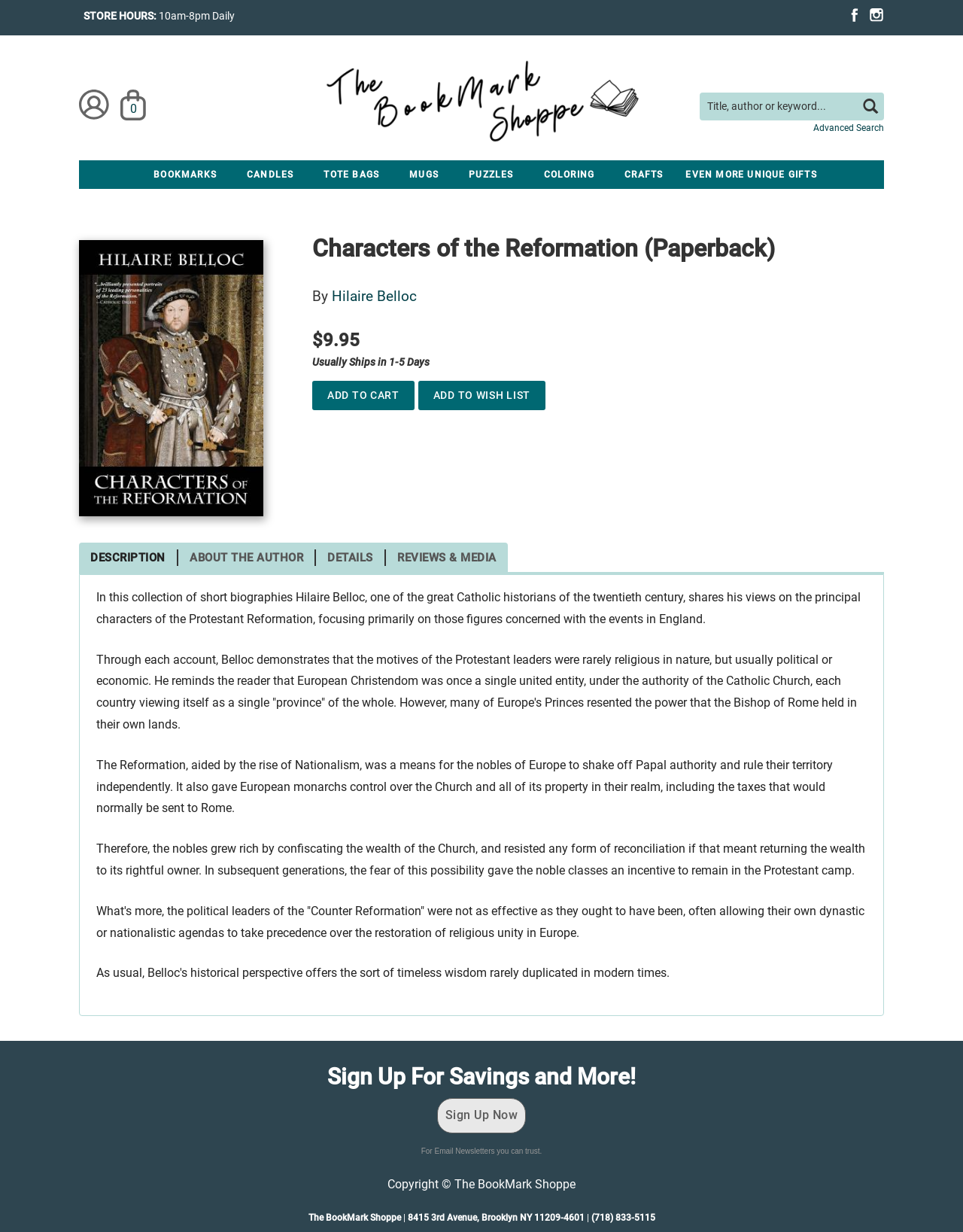Pinpoint the bounding box coordinates of the clickable area necessary to execute the following instruction: "View book details". The coordinates should be given as four float numbers between 0 and 1, namely [left, top, right, bottom].

[0.082, 0.195, 0.273, 0.419]